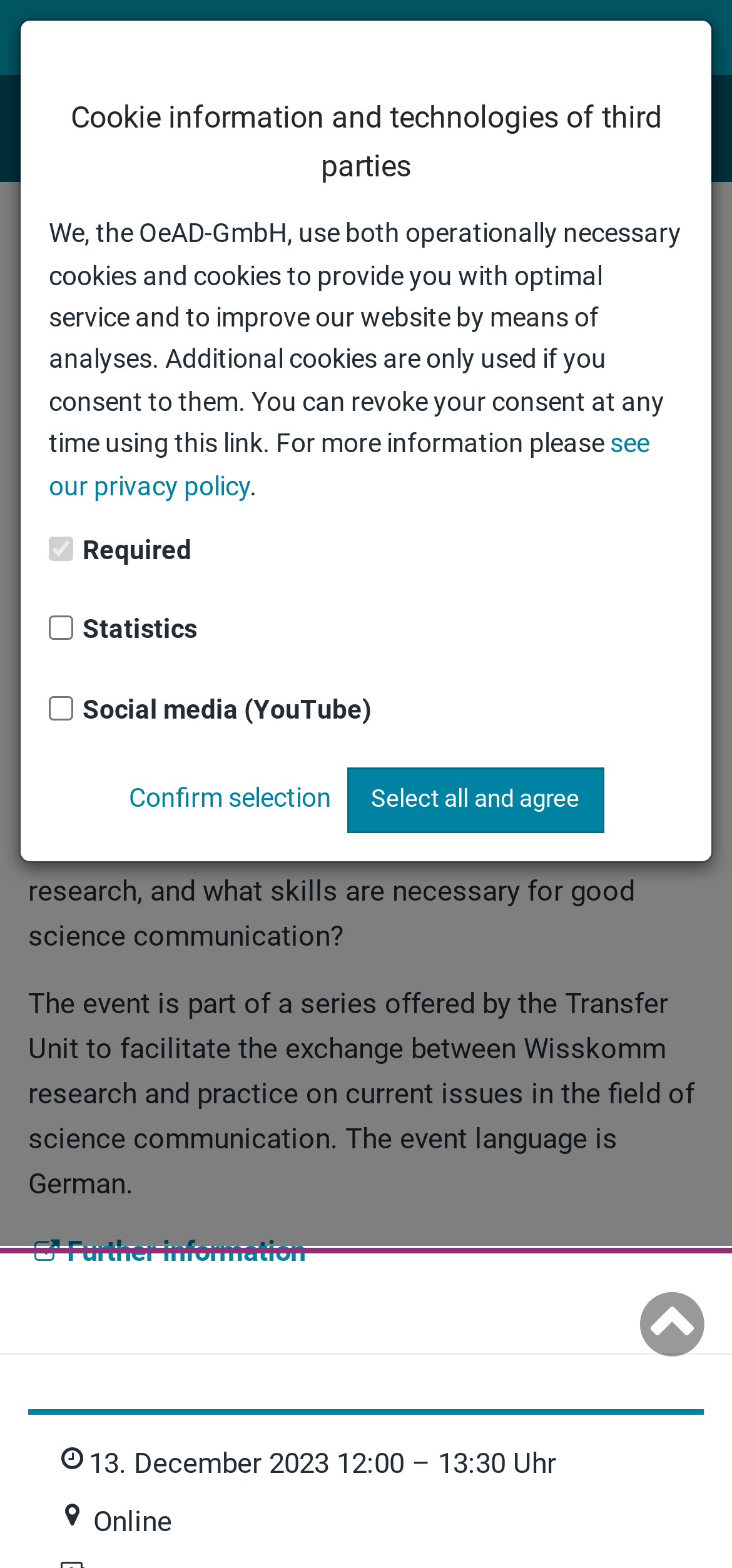Can you identify the bounding box coordinates of the clickable region needed to carry out this instruction: 'View further information about the event'? The coordinates should be four float numbers within the range of 0 to 1, stated as [left, top, right, bottom].

[0.038, 0.788, 0.417, 0.809]